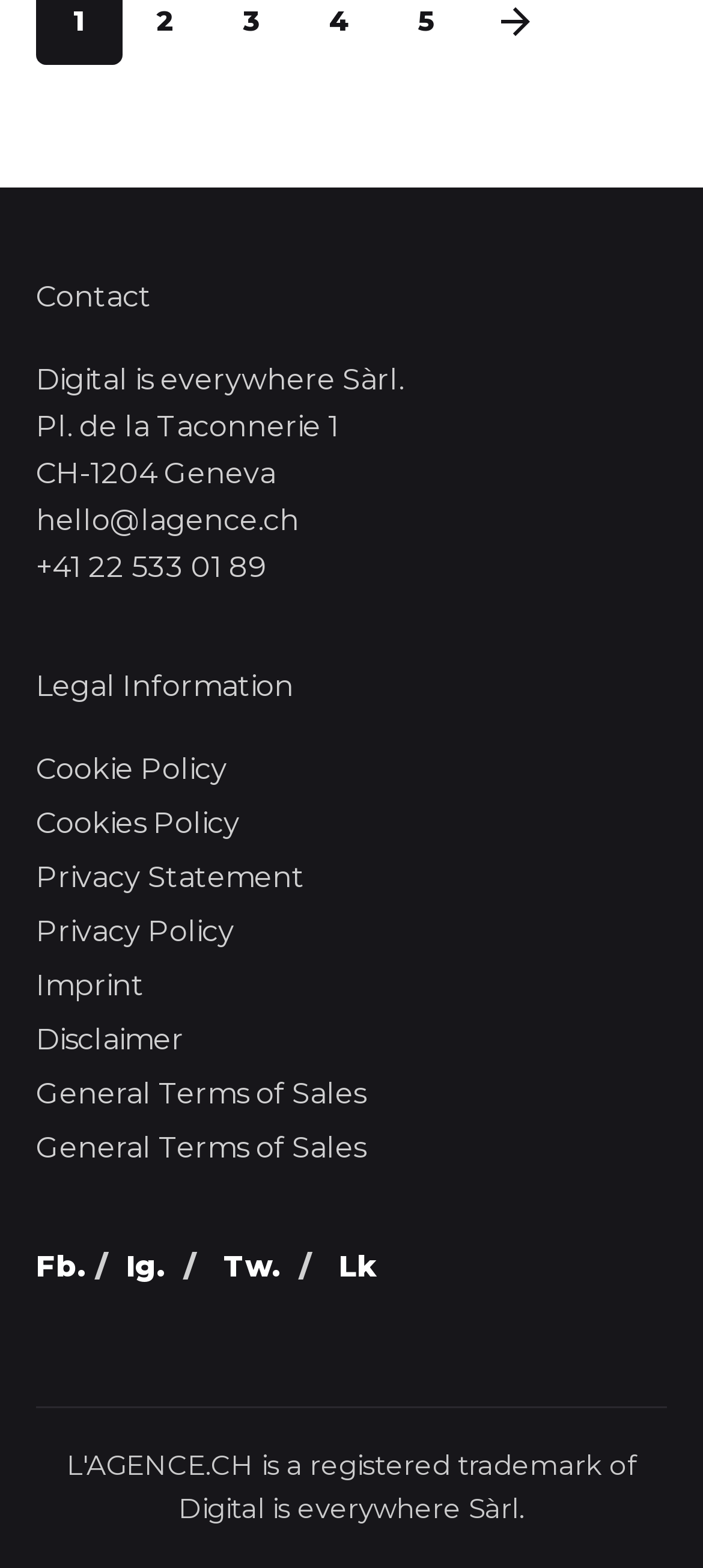Please determine the bounding box of the UI element that matches this description: About. The coordinates should be given as (top-left x, top-left y, bottom-right x, bottom-right y), with all values between 0 and 1.

None